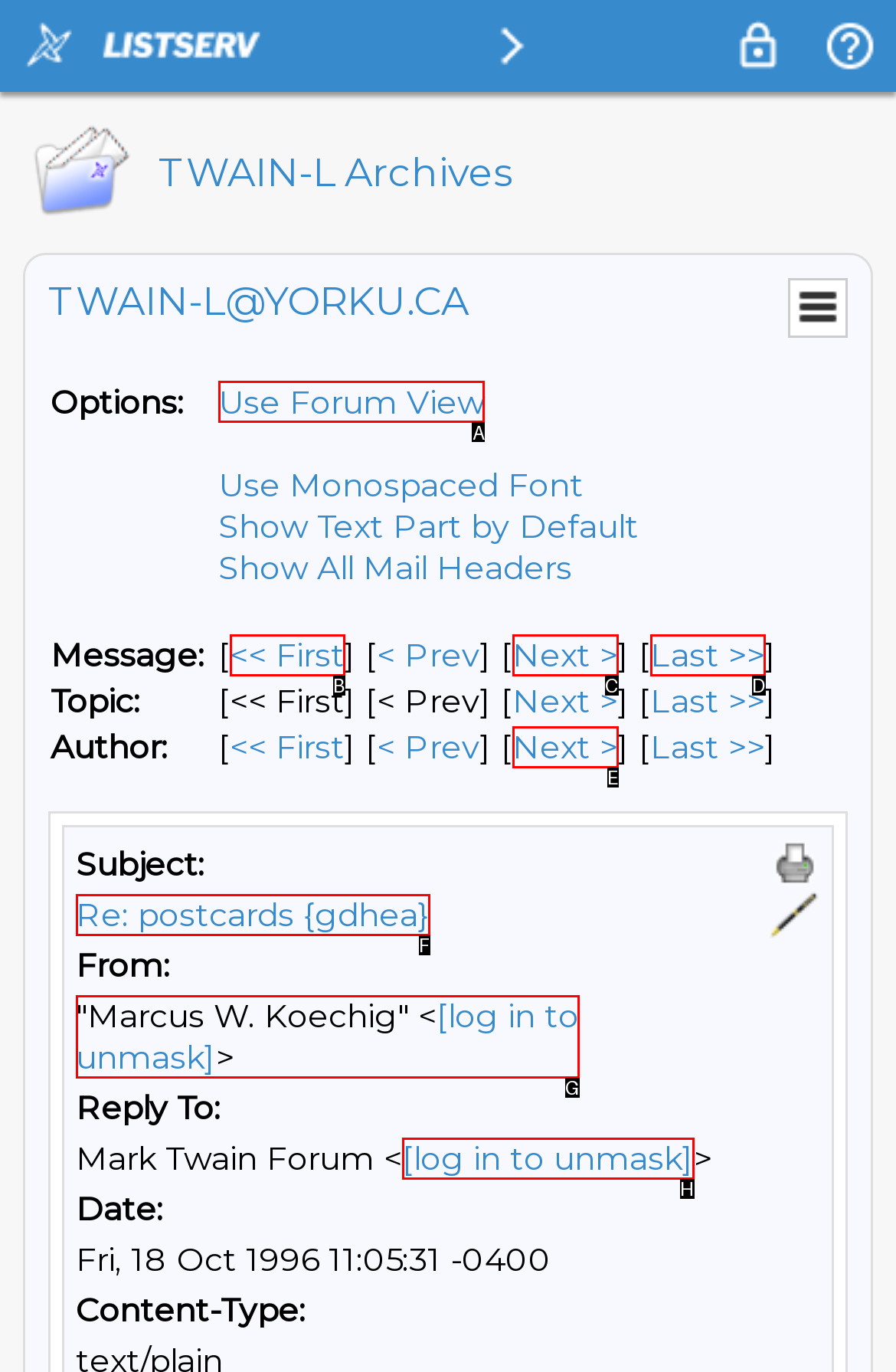Identify the letter of the option to click in order to Select the 'Use Forum View' option. Answer with the letter directly.

A